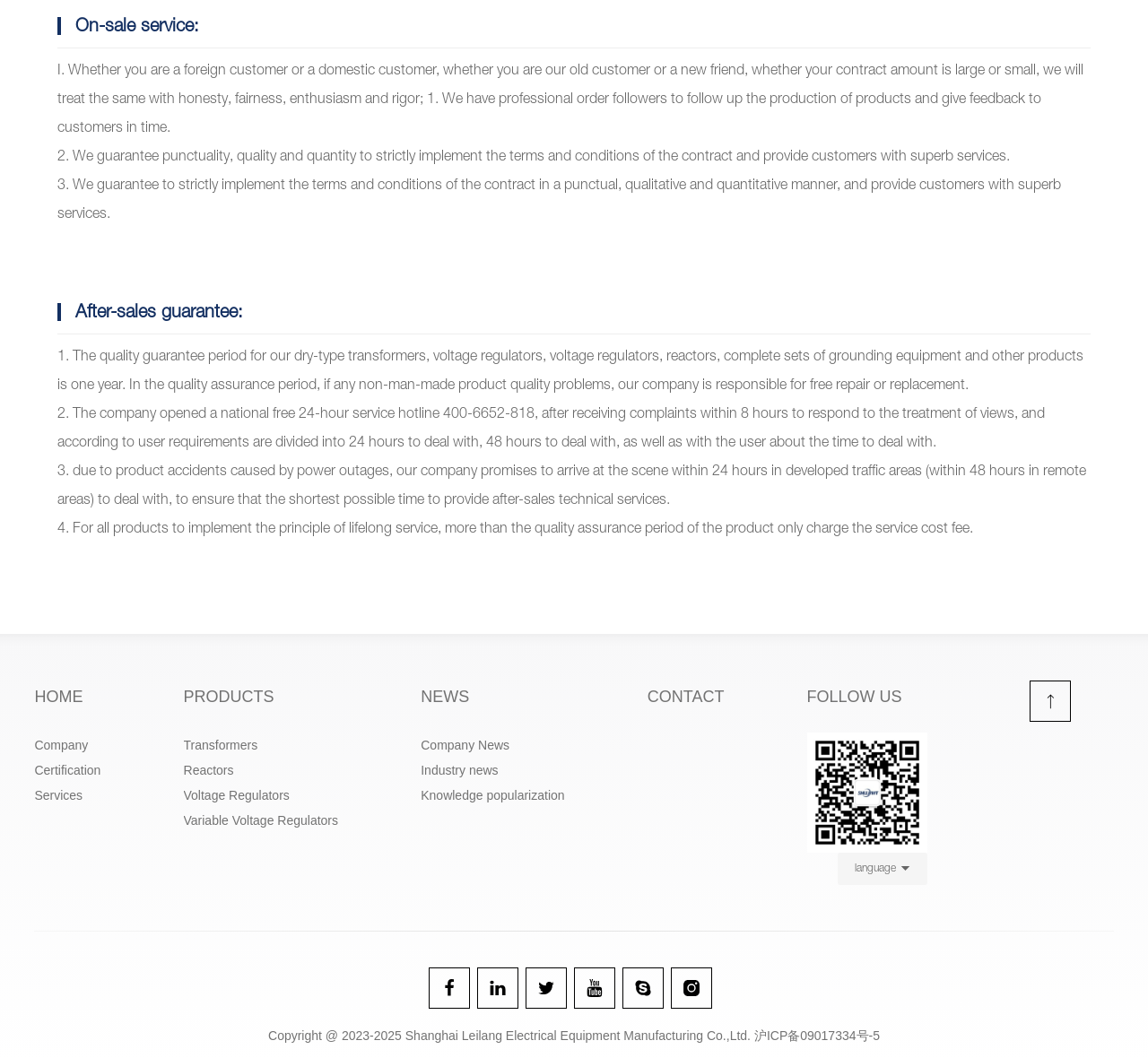How many hours does the company promise to respond to complaints?
From the image, provide a succinct answer in one word or a short phrase.

8 hours